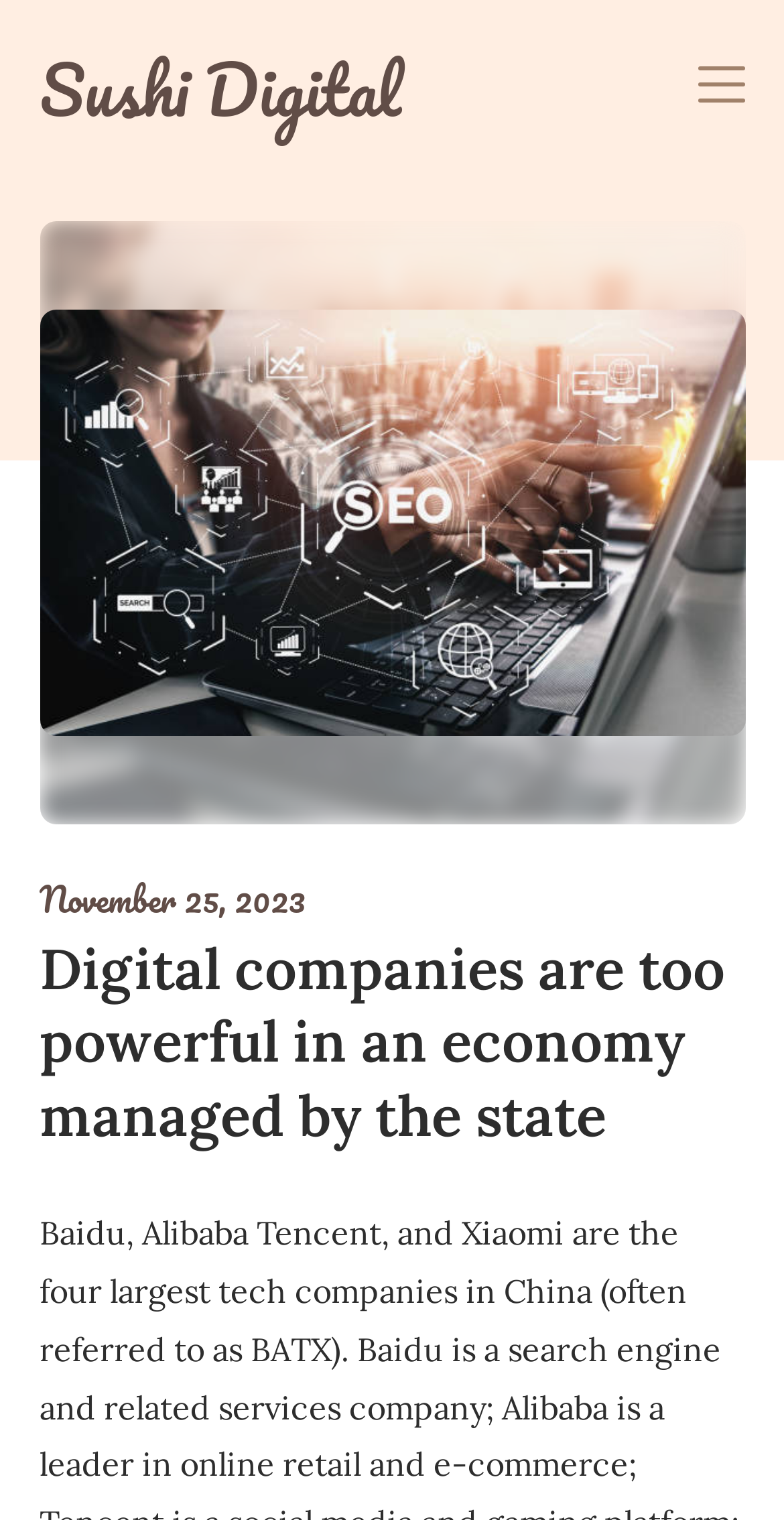Please provide the bounding box coordinate of the region that matches the element description: Sushi Digital. Coordinates should be in the format (top-left x, top-left y, bottom-right x, bottom-right y) and all values should be between 0 and 1.

[0.05, 0.032, 0.512, 0.087]